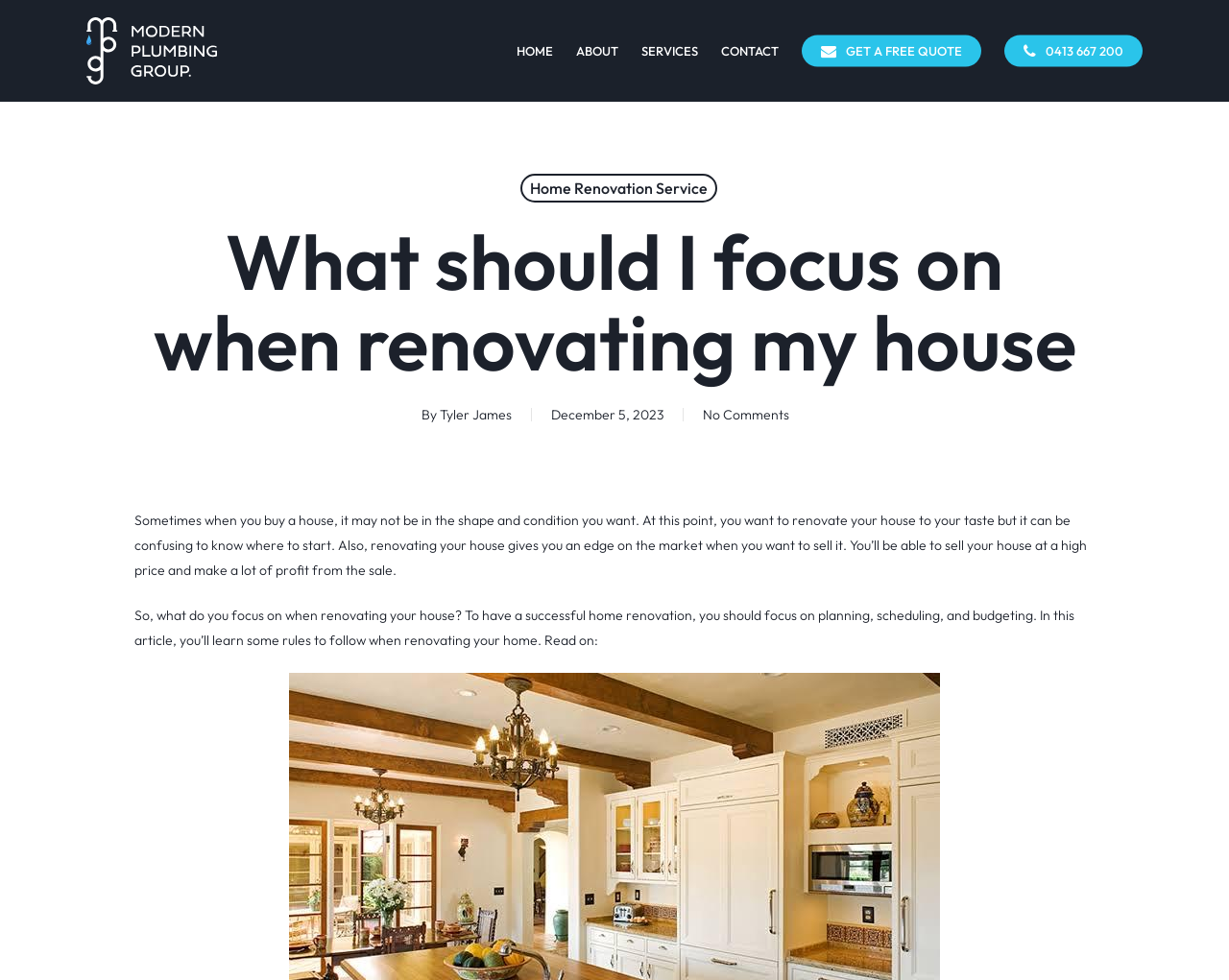Who is the author of the article?
Based on the screenshot, answer the question with a single word or phrase.

Tyler James